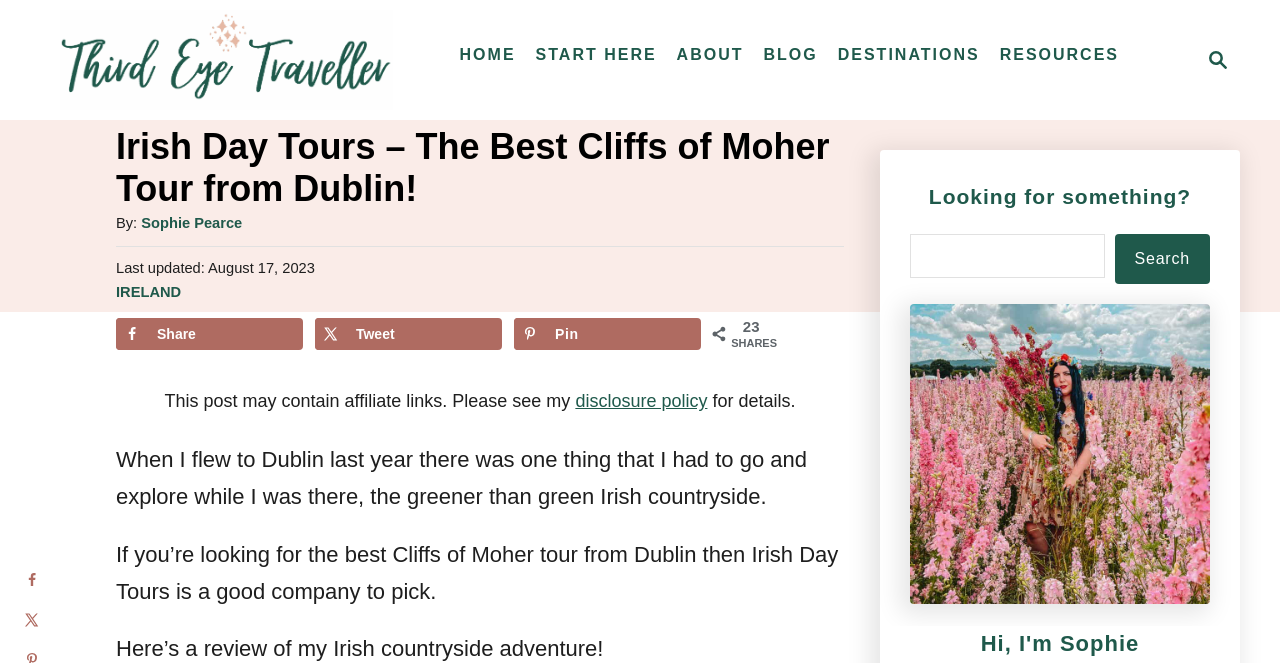What is the category of this post?
Based on the content of the image, thoroughly explain and answer the question.

I found the answer by looking at the categories section of the webpage, where it says 'Categories' and then the link 'IRELAND' is provided.